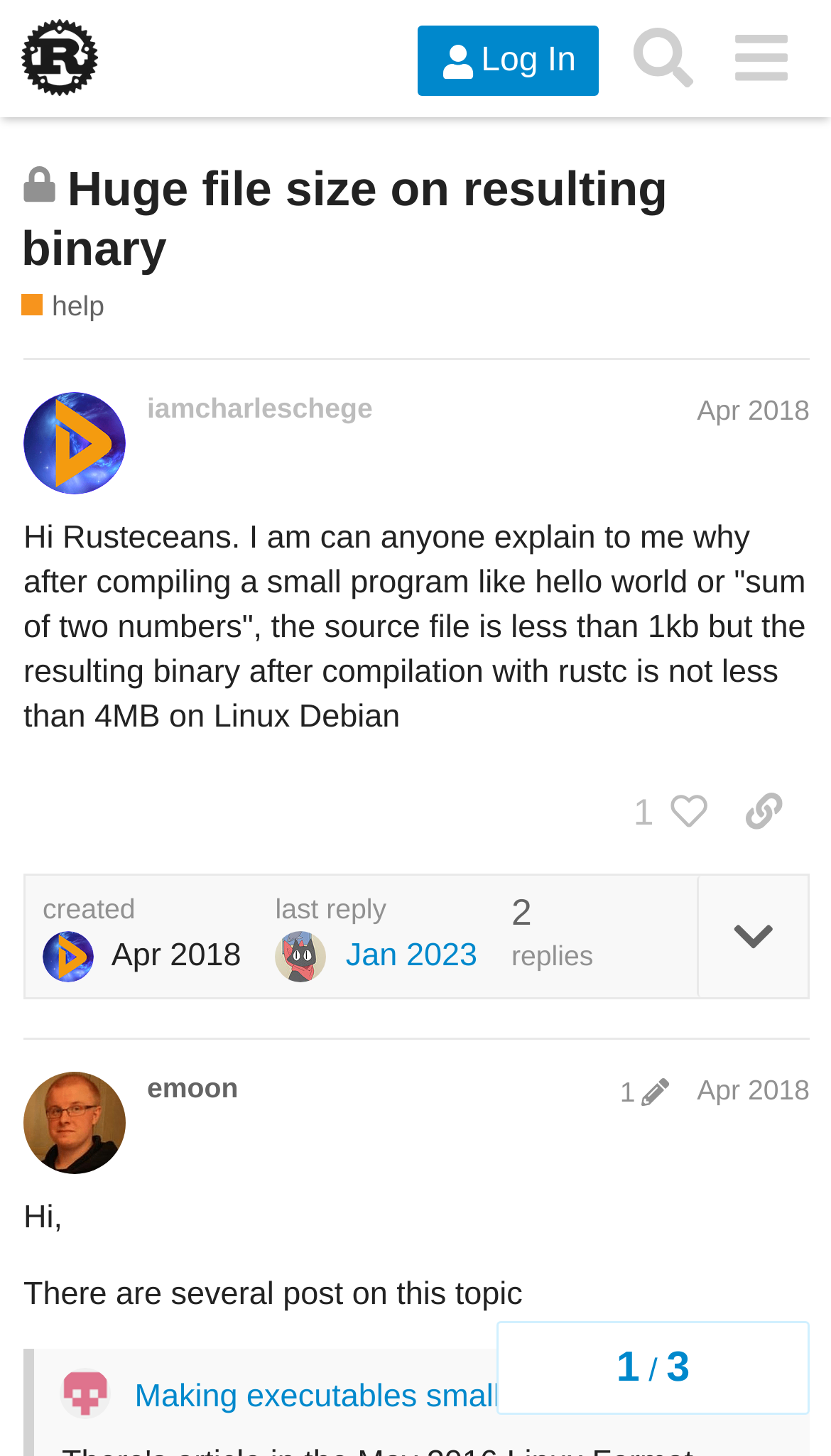Please respond to the question with a concise word or phrase:
How many replies are there in this discussion?

3